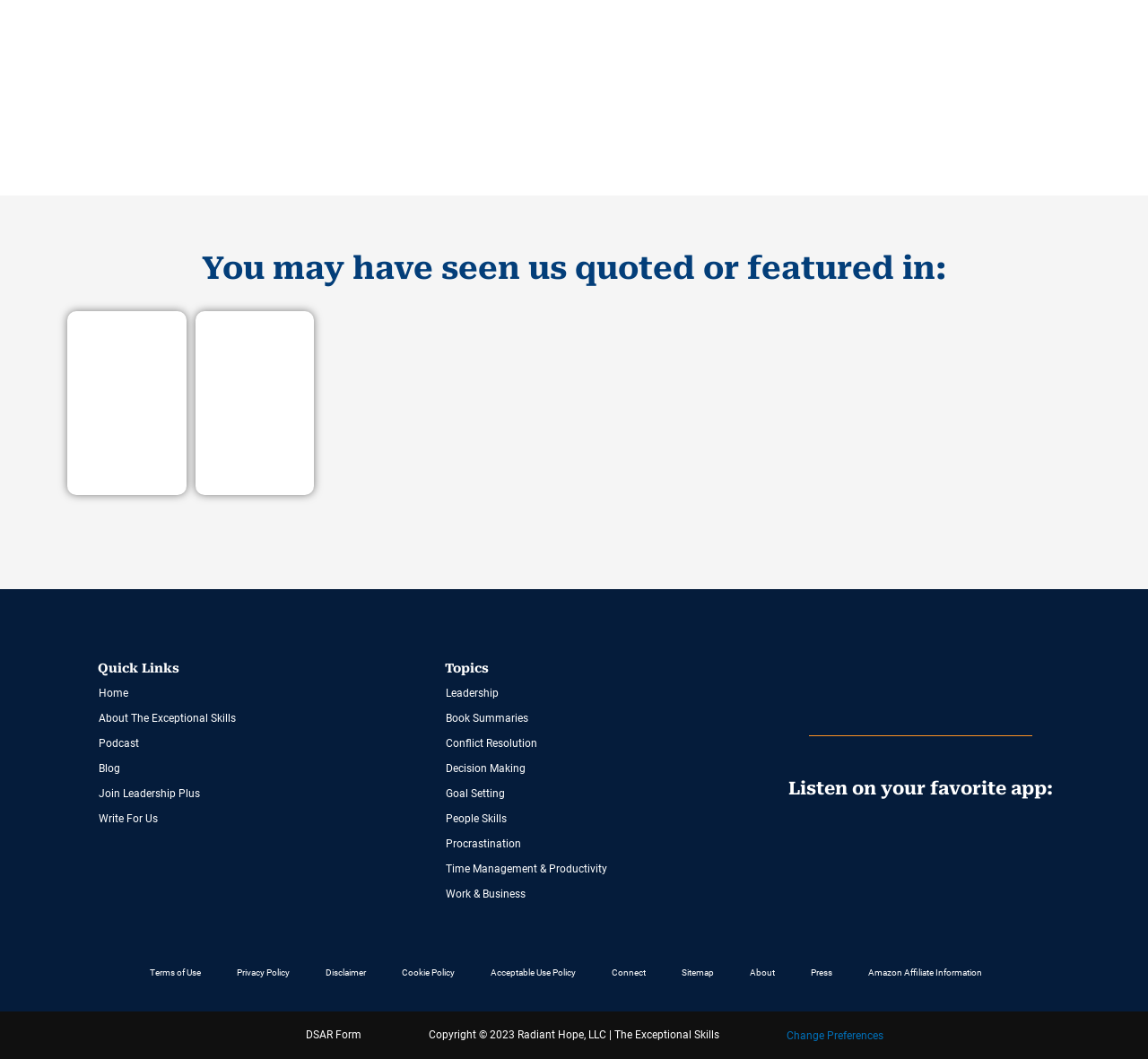Locate the coordinates of the bounding box for the clickable region that fulfills this instruction: "Read about 'Leadership'".

[0.372, 0.643, 0.628, 0.667]